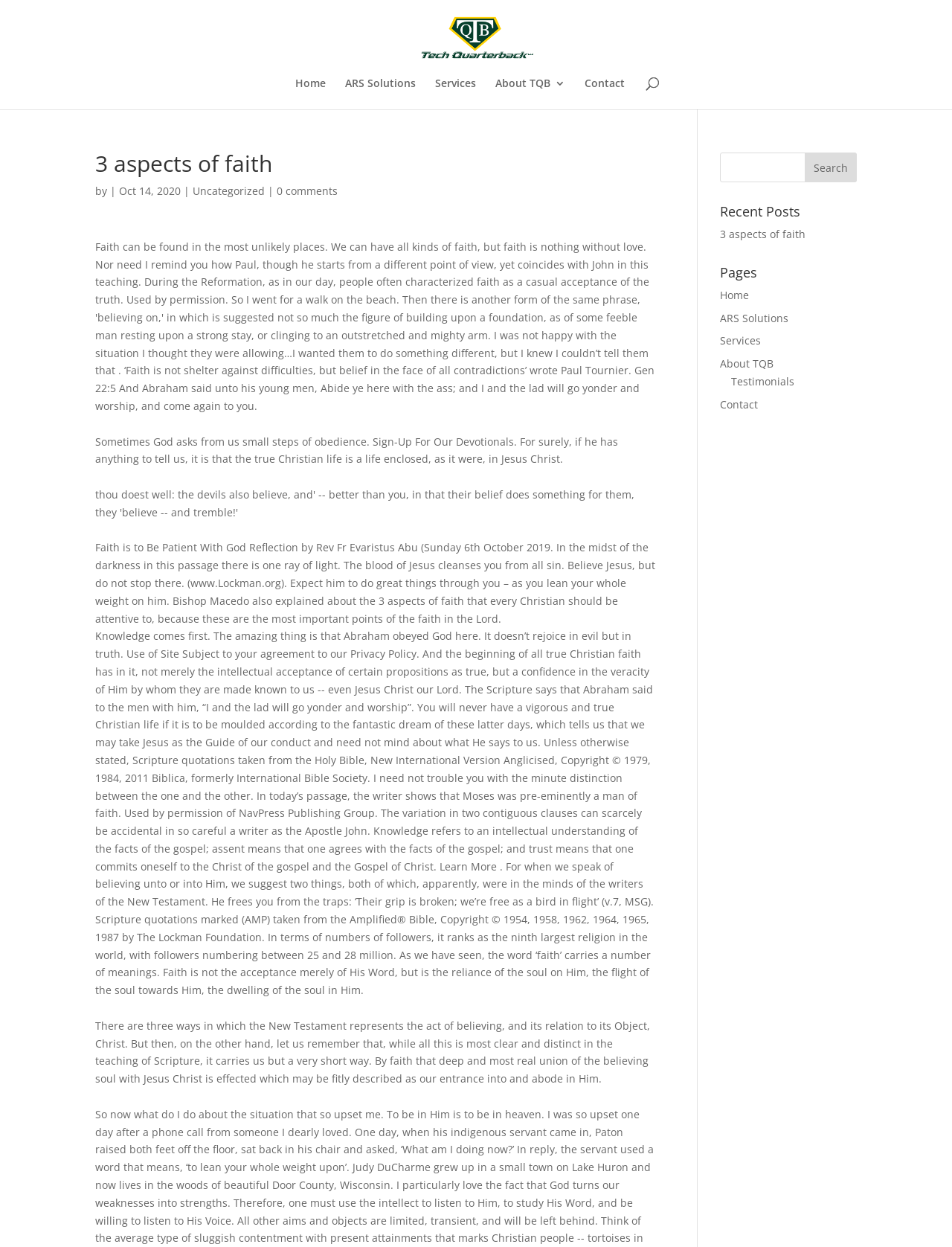Pinpoint the bounding box coordinates of the clickable area necessary to execute the following instruction: "Browse 'Lifestyle 93 Posts'". The coordinates should be given as four float numbers between 0 and 1, namely [left, top, right, bottom].

None